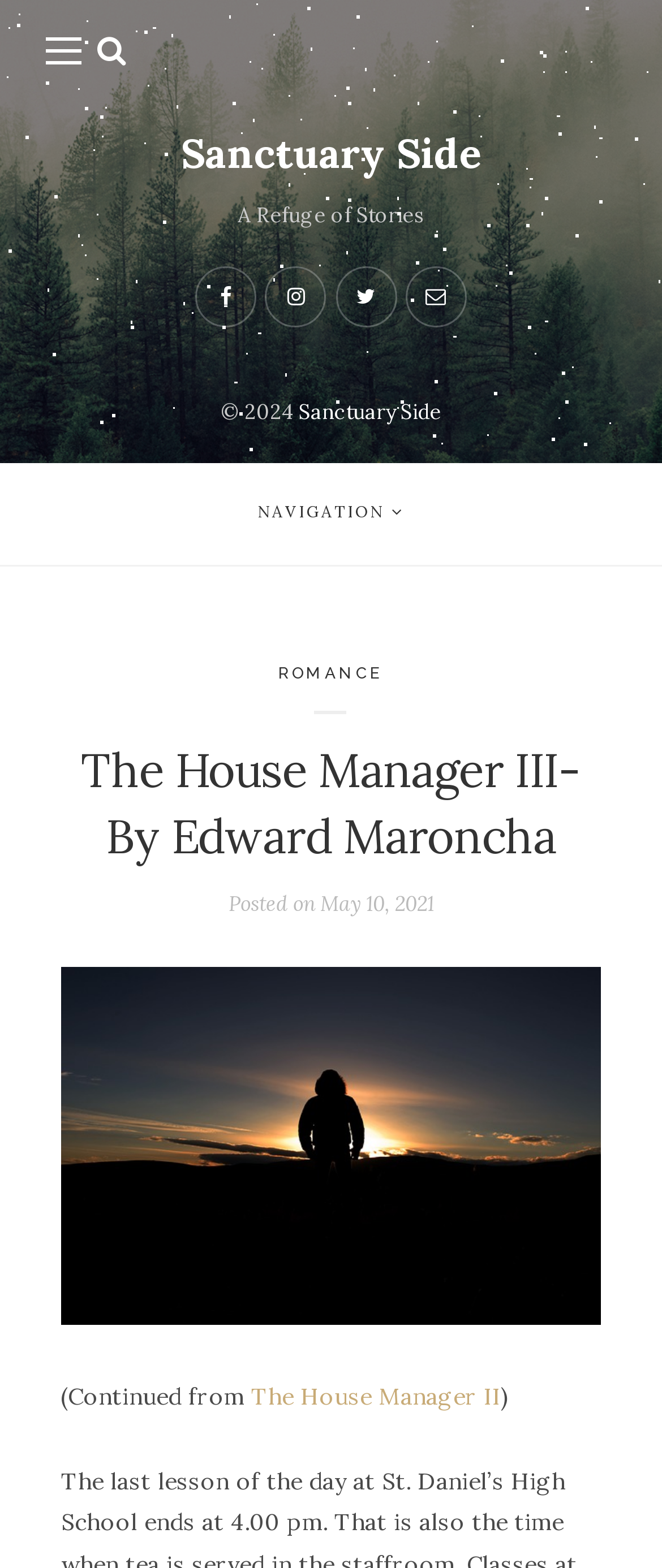Identify and provide the text content of the webpage's primary headline.

The House Manager III-By Edward Maroncha